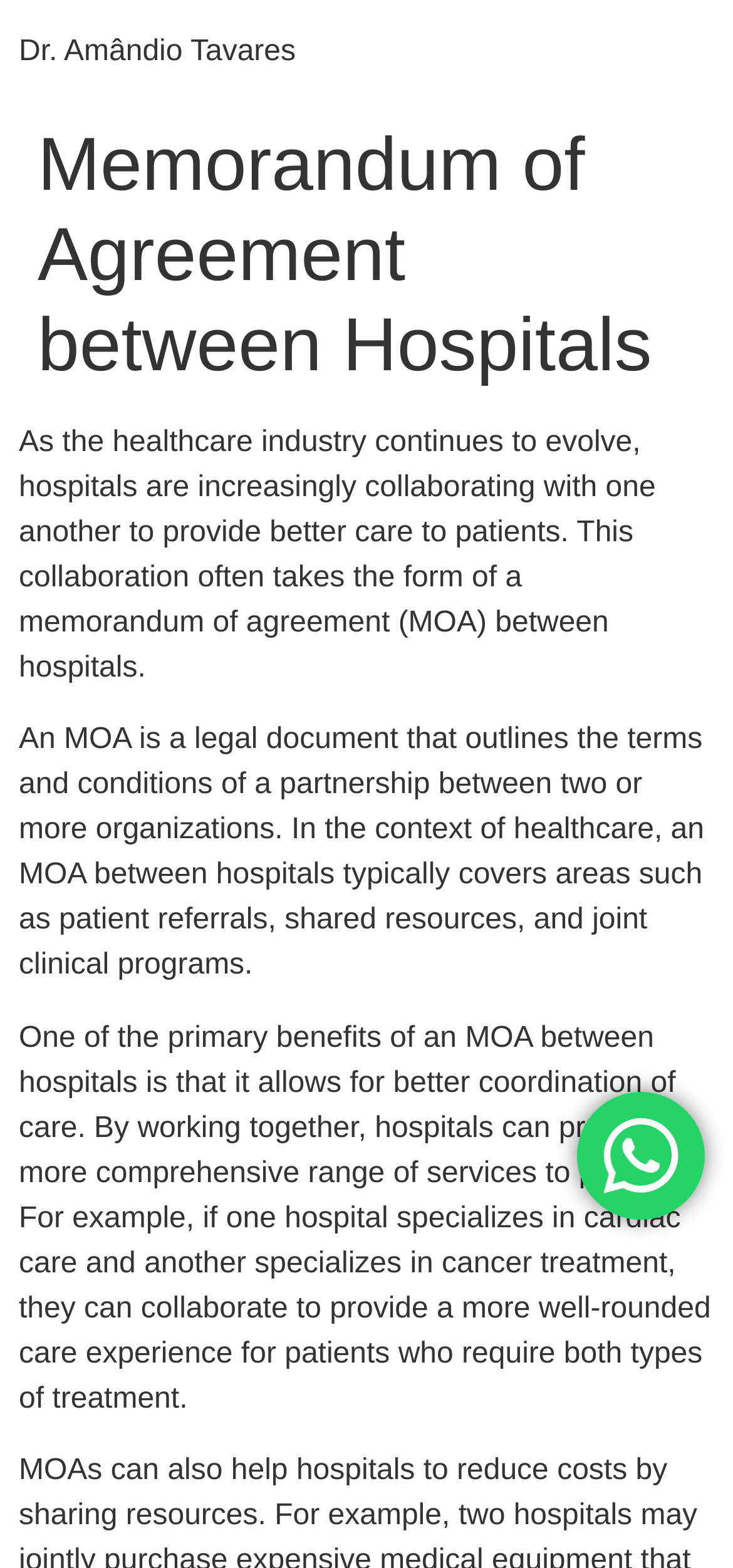Please provide a one-word or short phrase answer to the question:
What type of document is an MOA?

Legal document